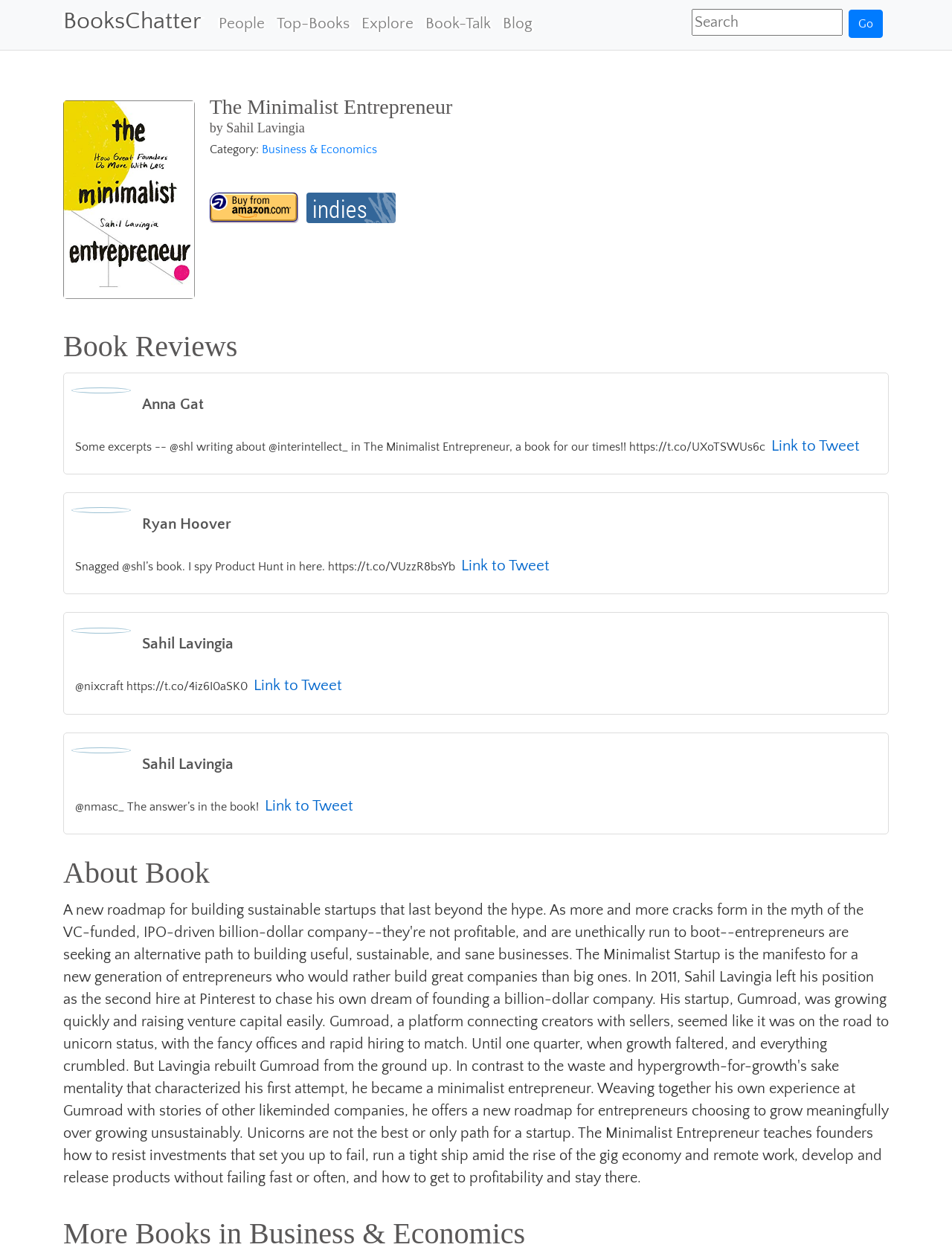Provide the text content of the webpage's main heading.

The Minimalist Entrepreneur